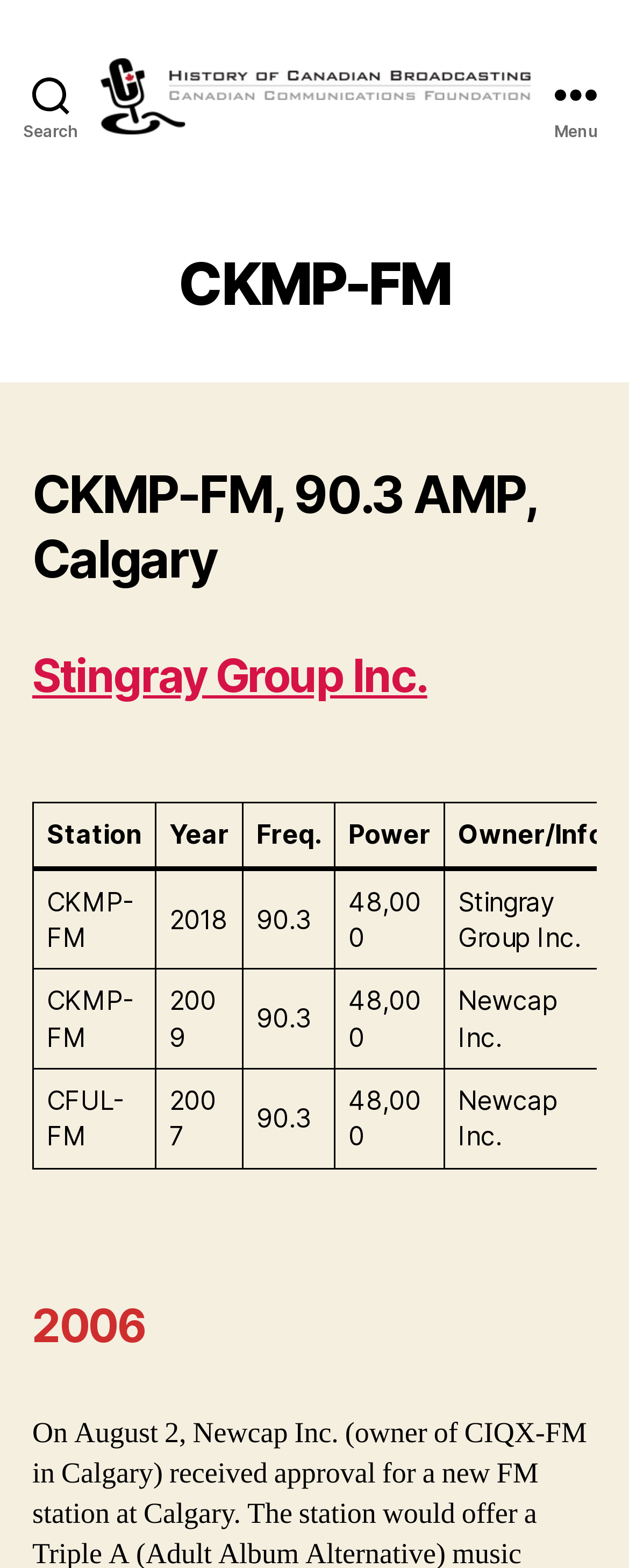Using floating point numbers between 0 and 1, provide the bounding box coordinates in the format (top-left x, top-left y, bottom-right x, bottom-right y). Locate the UI element described here: Stingray Group Inc.

[0.051, 0.414, 0.679, 0.449]